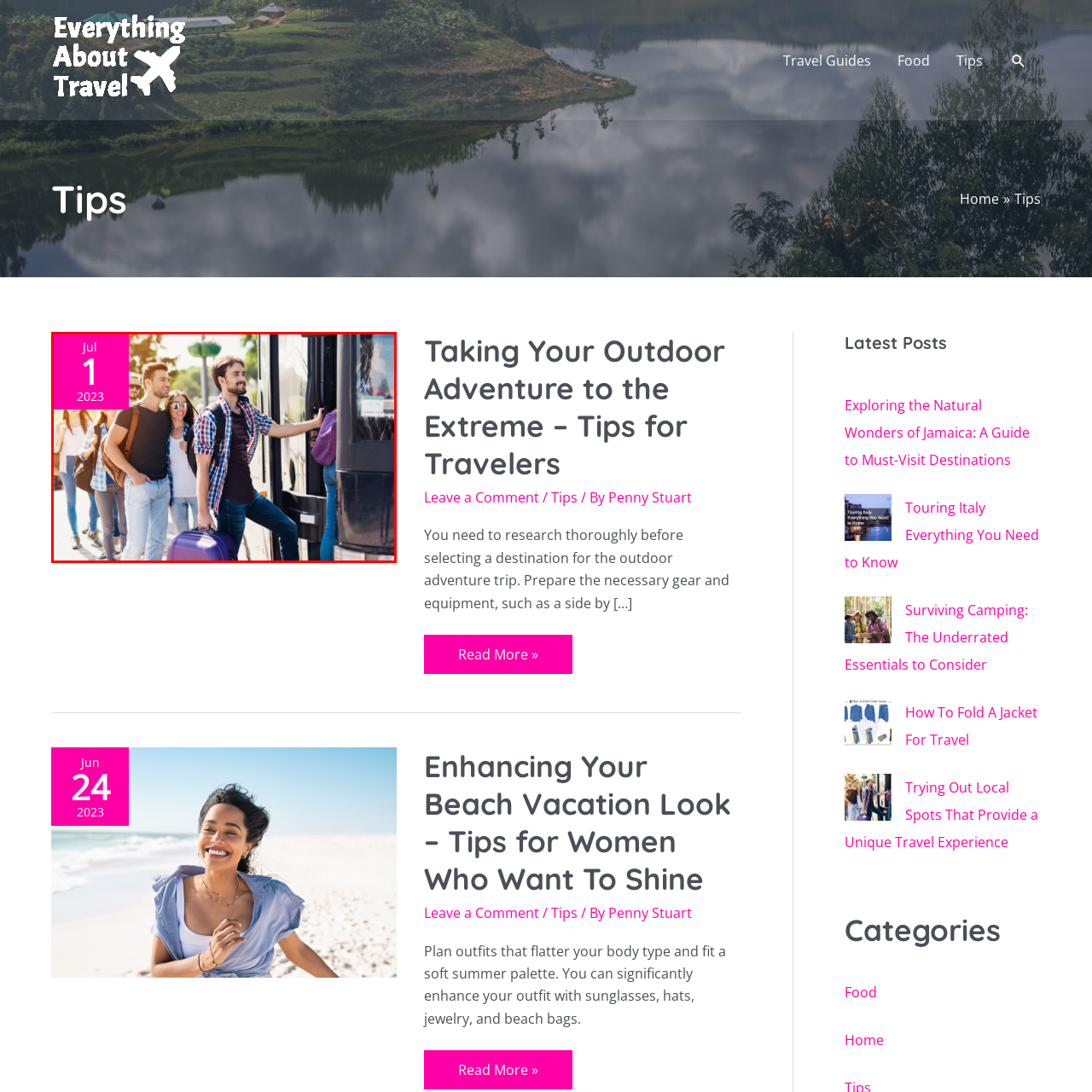What type of clothing is the young man with a beard wearing?
Inspect the image area bounded by the red box and answer the question with a single word or a short phrase.

Plaid shirt